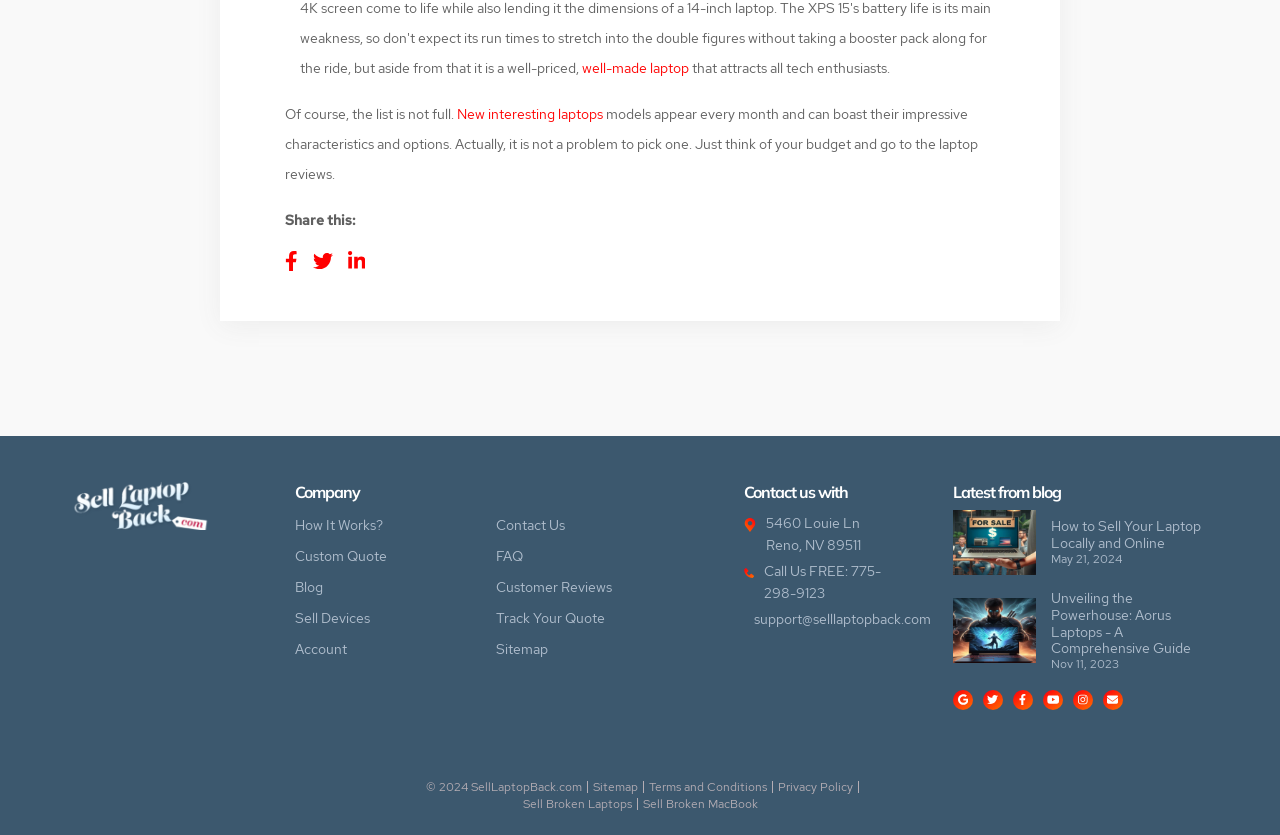Using the description "support@selllaptopback.com", predict the bounding box of the relevant HTML element.

[0.581, 0.726, 0.707, 0.757]